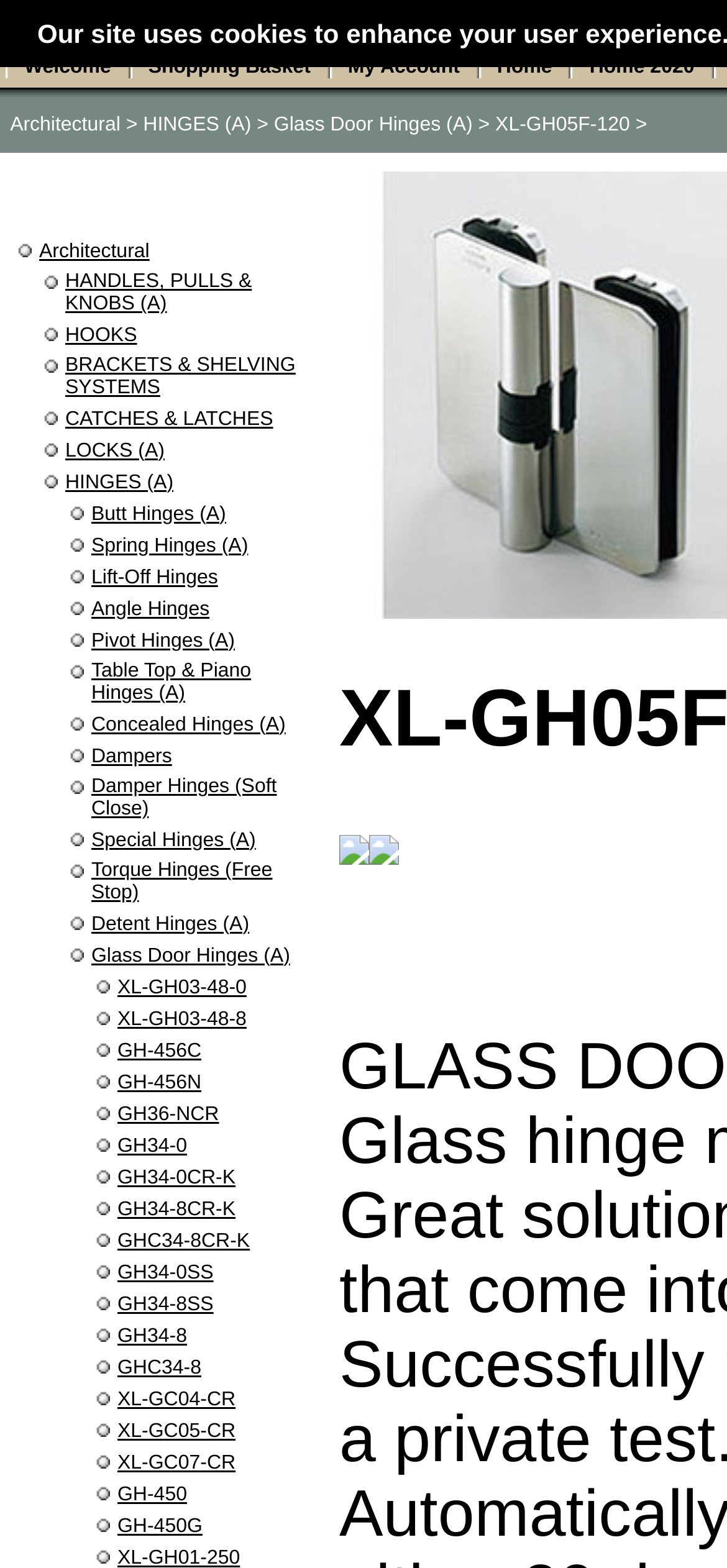Based on the element description BRACKETS & SHELVING SYSTEMS, identify the bounding box of the UI element in the given webpage screenshot. The coordinates should be in the format (top-left x, top-left y, bottom-right x, bottom-right y) and must be between 0 and 1.

[0.09, 0.226, 0.407, 0.254]